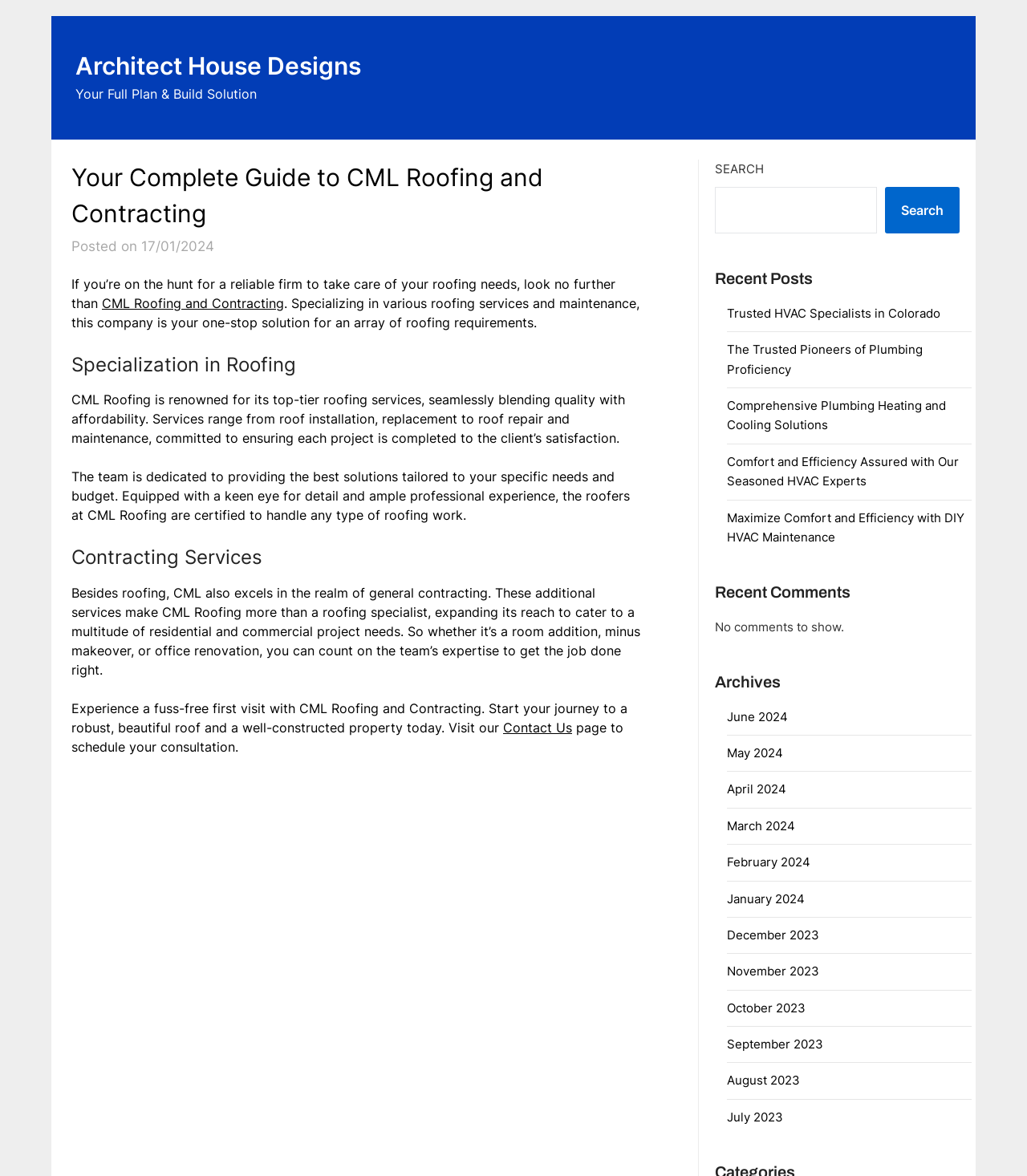Provide the bounding box coordinates of the HTML element this sentence describes: "AMOENA - BE AMAZING PANTY". The bounding box coordinates consist of four float numbers between 0 and 1, i.e., [left, top, right, bottom].

None